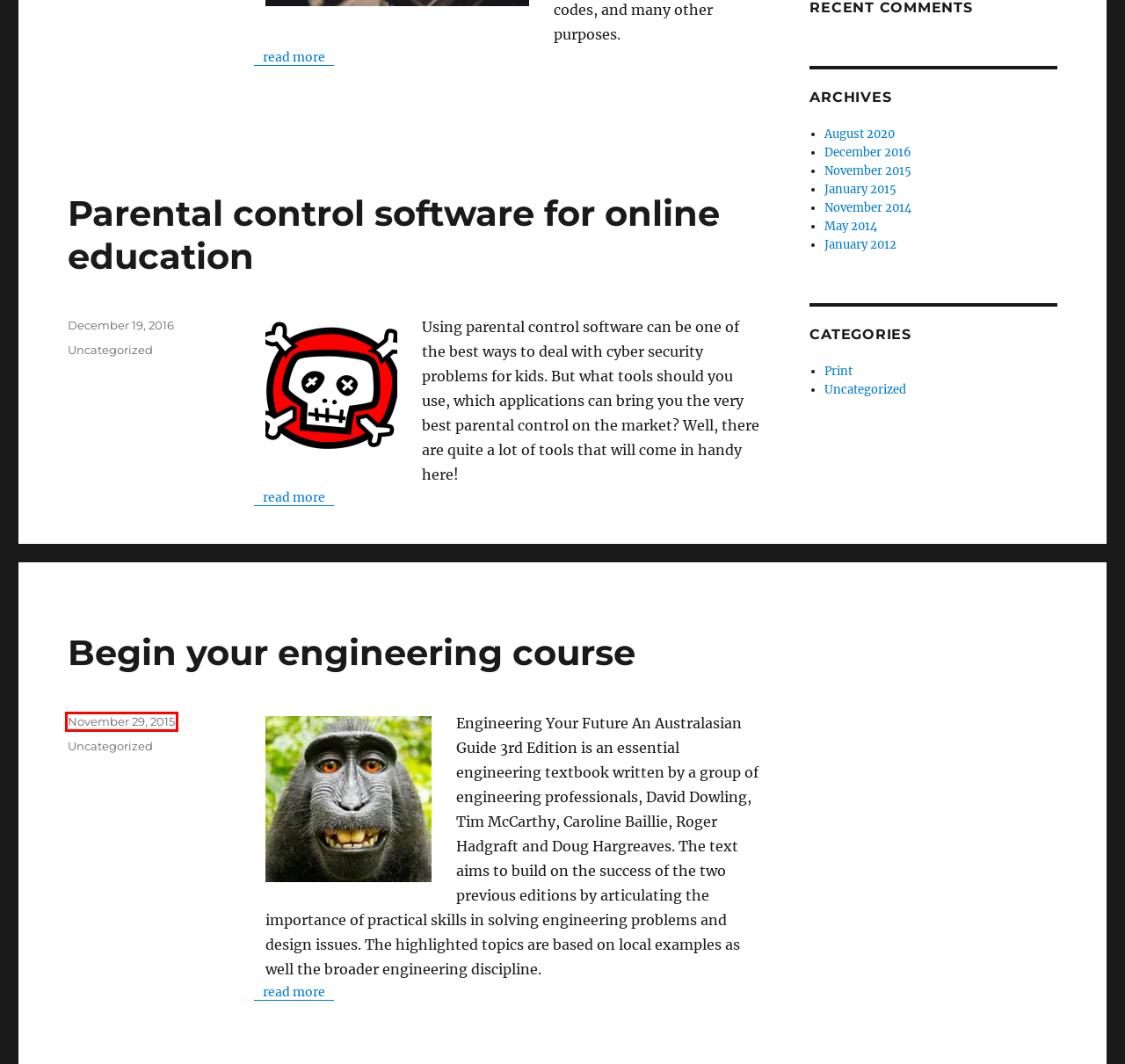Observe the provided screenshot of a webpage that has a red rectangle bounding box. Determine the webpage description that best matches the new webpage after clicking the element inside the red bounding box. Here are the candidates:
A. Parental control software for online education – Shagarah
B. Label – Shagarah
C. Begin your engineering course – Shagarah
D. November 2015 – Shagarah
E. Blog Tool, Publishing Platform, and CMS – WordPress.org
F. Marketing management has gone through great changes – Shagarah
G. Print – Shagarah
H. Shagarah – Page 2 – Website

C